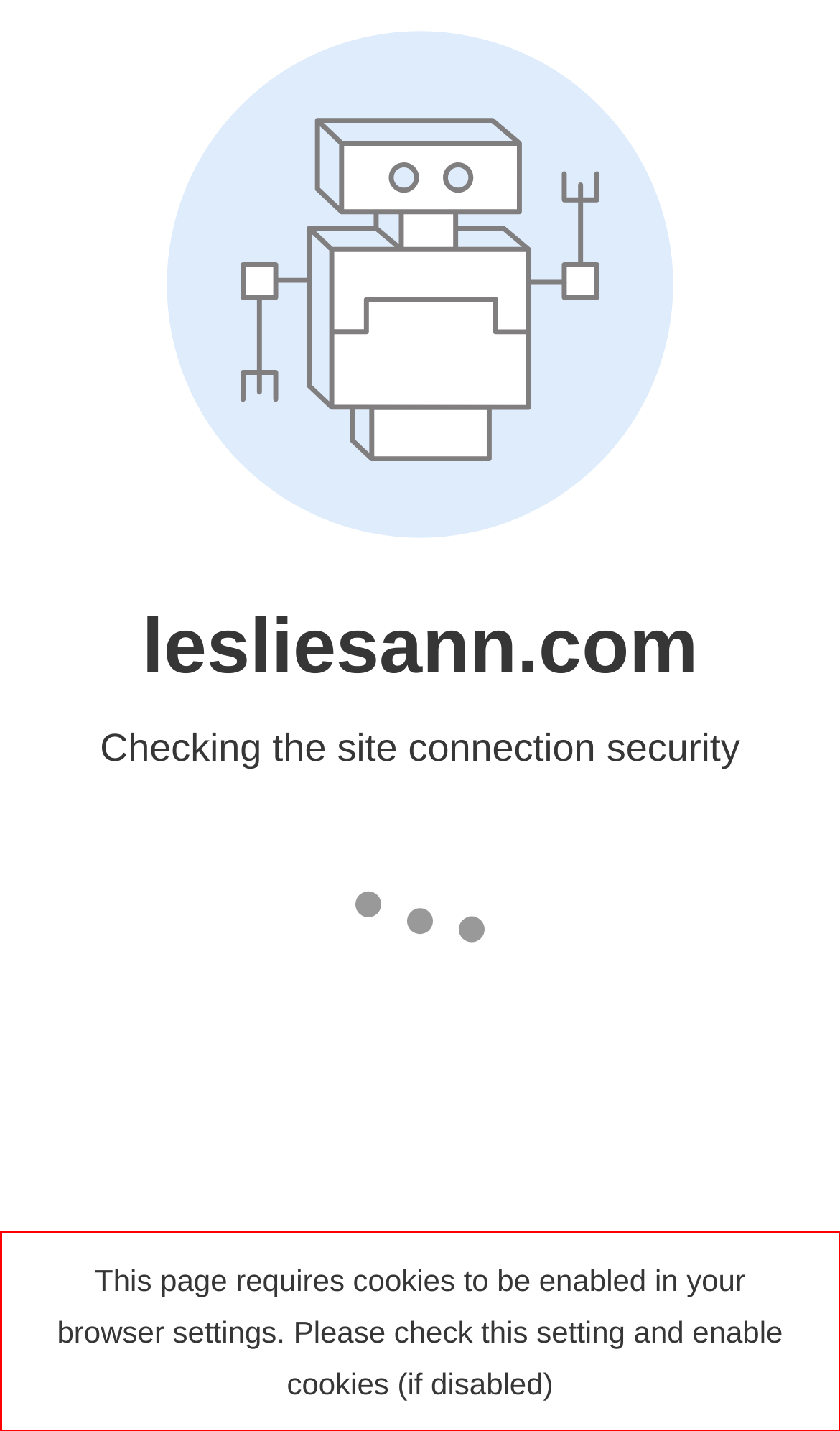Please extract the text content from the UI element enclosed by the red rectangle in the screenshot.

This page requires cookies to be enabled in your browser settings. Please check this setting and enable cookies (if disabled)